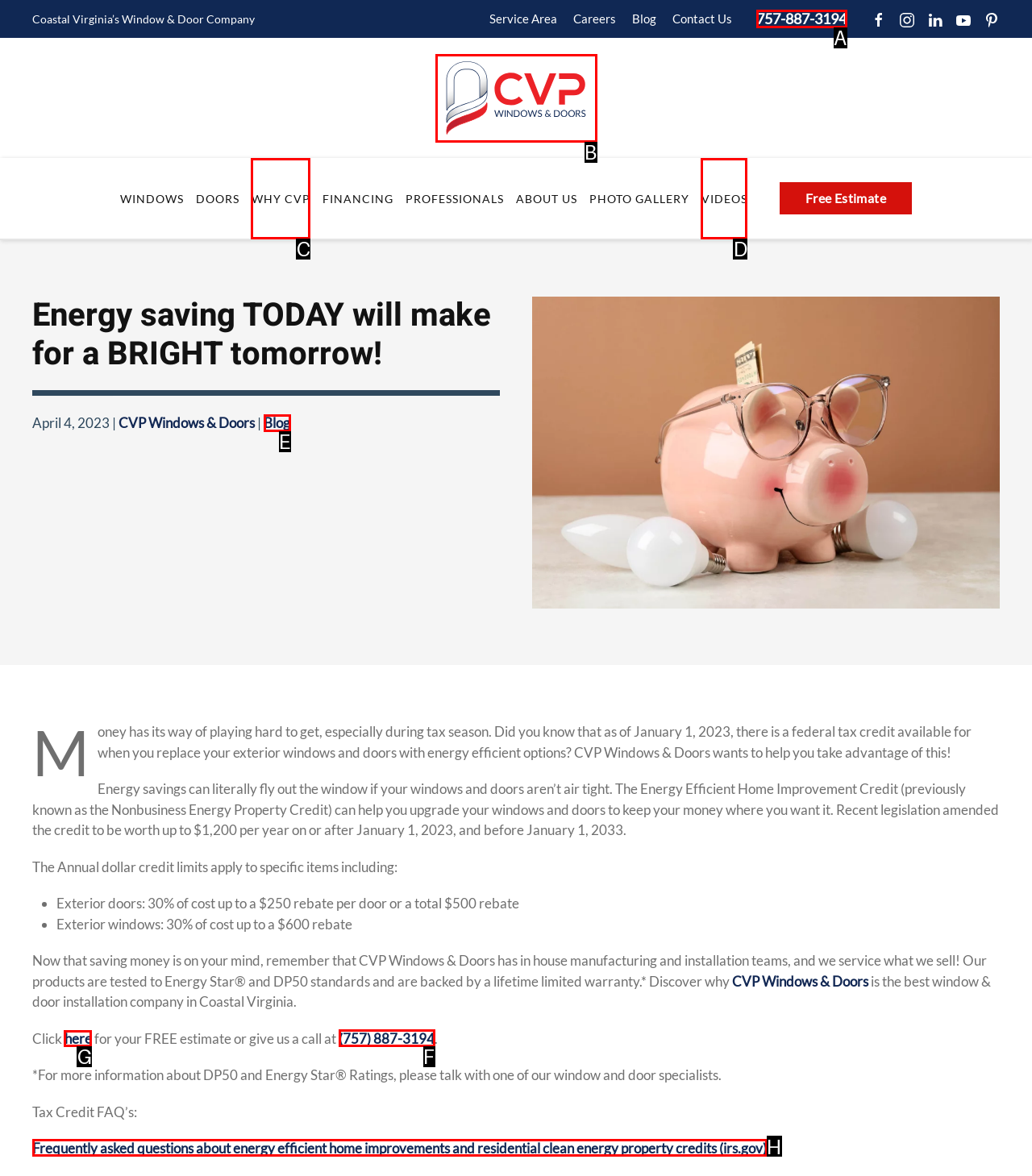From the given options, choose the one to complete the task: Find a Church
Indicate the letter of the correct option.

None